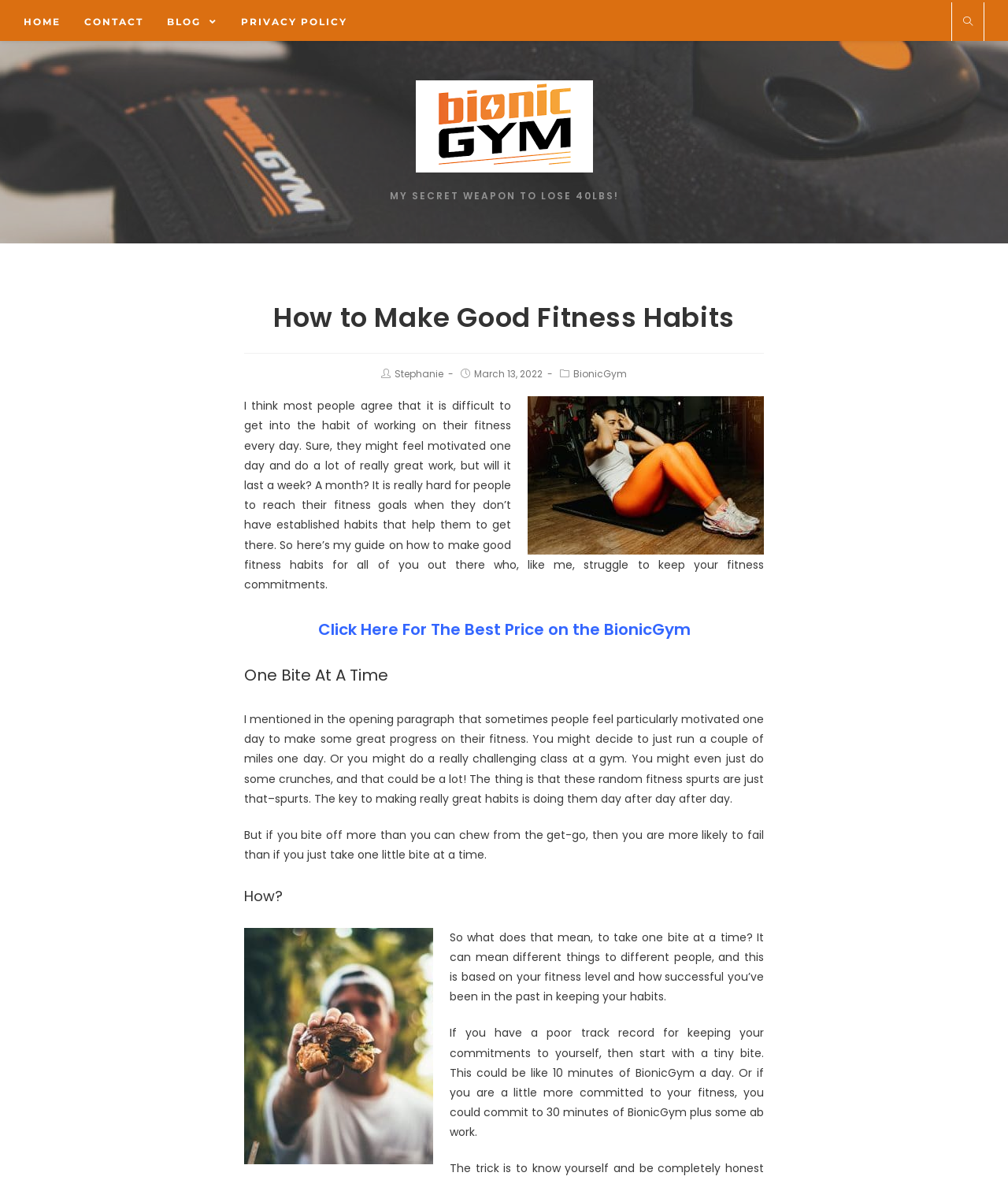Create a detailed description of the webpage's content and layout.

The webpage is about developing good fitness habits that stick. At the top, there are four links: "HOME", "CONTACT", "BLOG", and "PRIVACY POLICY", aligned horizontally. To the right of these links, there is a small layout table with a link containing an icon. Below these elements, there is a prominent link "BionicGym Reviews" with an accompanying image.

The main content of the webpage is divided into sections, each with a heading. The first section has a heading "MY SECRET WEAPON TO LOSE 40LBS!" and contains a subheading "How to Make Good Fitness Habits". Below this, there is a link "Stephanie", a date "March 13, 2022", and another link "BionicGym". The main text of this section discusses the difficulty of establishing fitness habits and introduces the author's guide to overcoming this challenge.

The next section has a heading "Click Here For The Best Price on the BionicGym" with a link to access the best price. Following this, there are sections with headings "One Bite At A Time", "How?", and each contains paragraphs of text discussing the importance of gradual progress in developing fitness habits. The text explains that taking small, manageable steps is key to success, rather than trying to make drastic changes all at once.